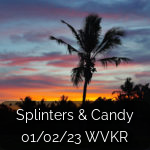Describe all the aspects of the image extensively.

The image features a stunning sunset with vibrant hues of orange, pink, and purple cascading across the sky, silhouetted against the outline of a tall palm tree. Below the image, the text reads "Splinters & Candy" followed by the date "01/02/23" and the initials "WVKR," suggesting this is part of a series or a specific post from a blog or online publication. The visual composition captures a serene tropical atmosphere, evoking the beauty of nature at dusk.